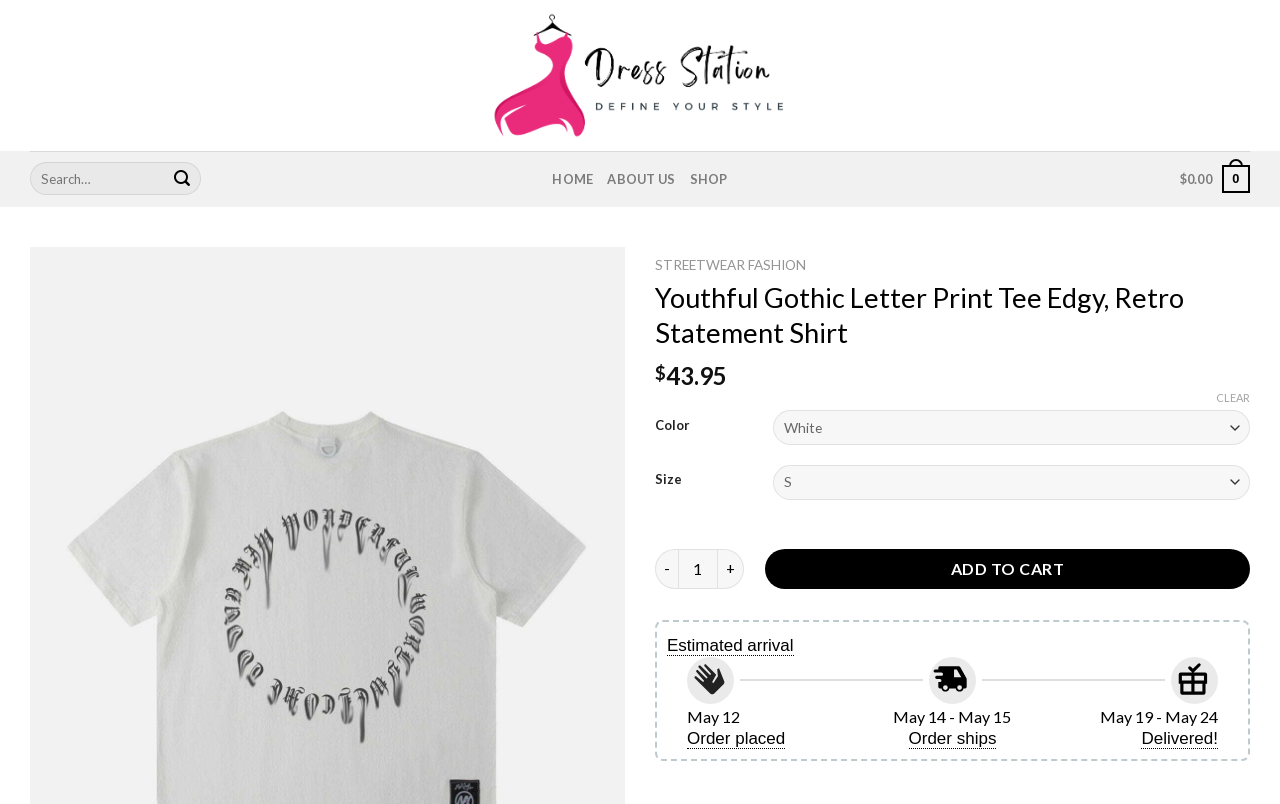How many quantity of the product can I add to cart?
Give a thorough and detailed response to the question.

I found that the quantity of the product can be added to cart by looking at the spinbutton that allows me to increase or decrease the quantity, with a minimum value of 1 and no maximum value specified.